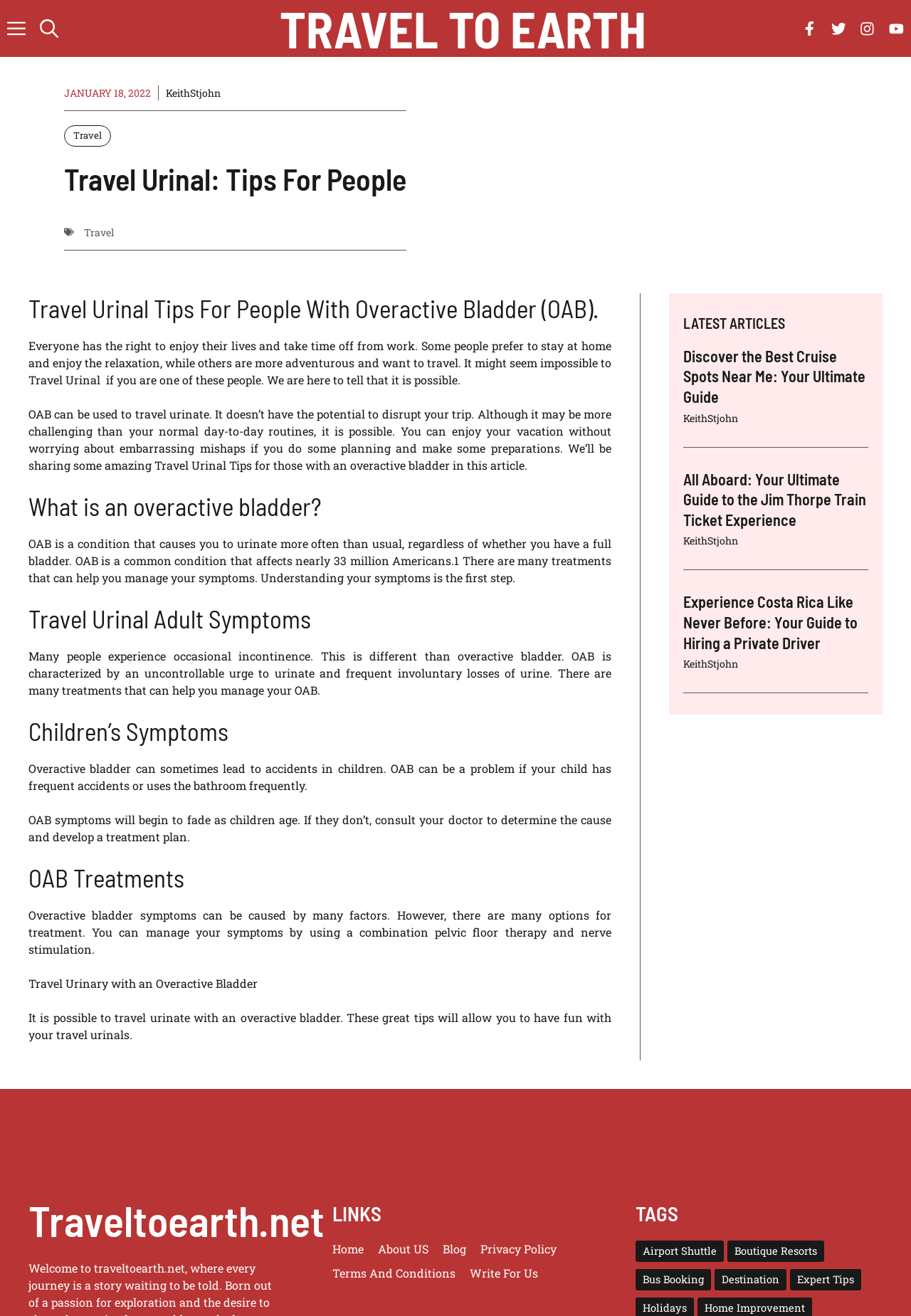Identify the bounding box of the UI element described as follows: "Blog". Provide the coordinates as four float numbers in the range of 0 to 1 [left, top, right, bottom].

[0.486, 0.943, 0.511, 0.954]